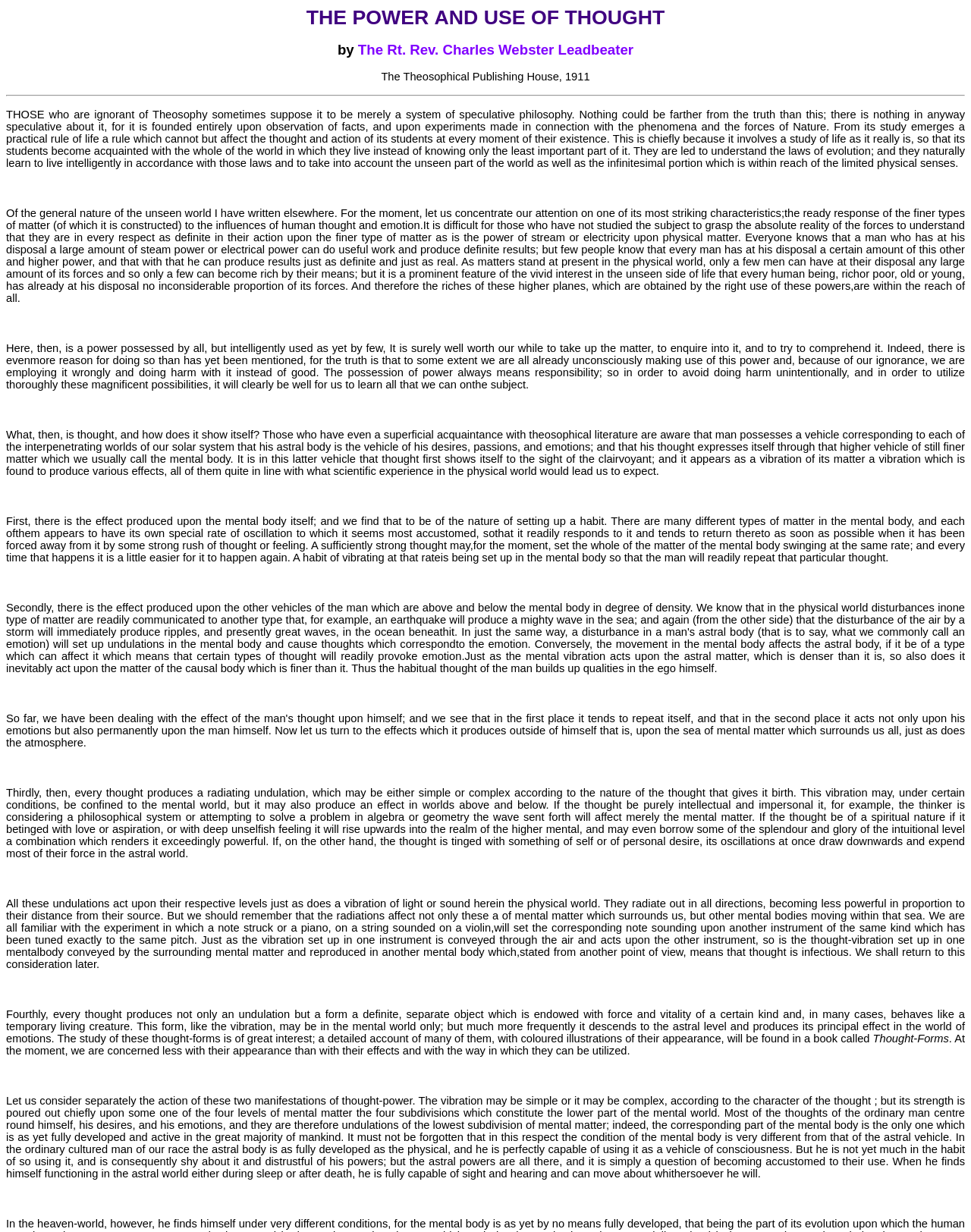What is the effect of a thought on the mental body?
Please respond to the question with a detailed and informative answer.

According to the text, a thought produces an effect on the mental body, setting up a habit, as mentioned in the paragraph starting with 'First, there is the effect produced upon the mental body itself...'.